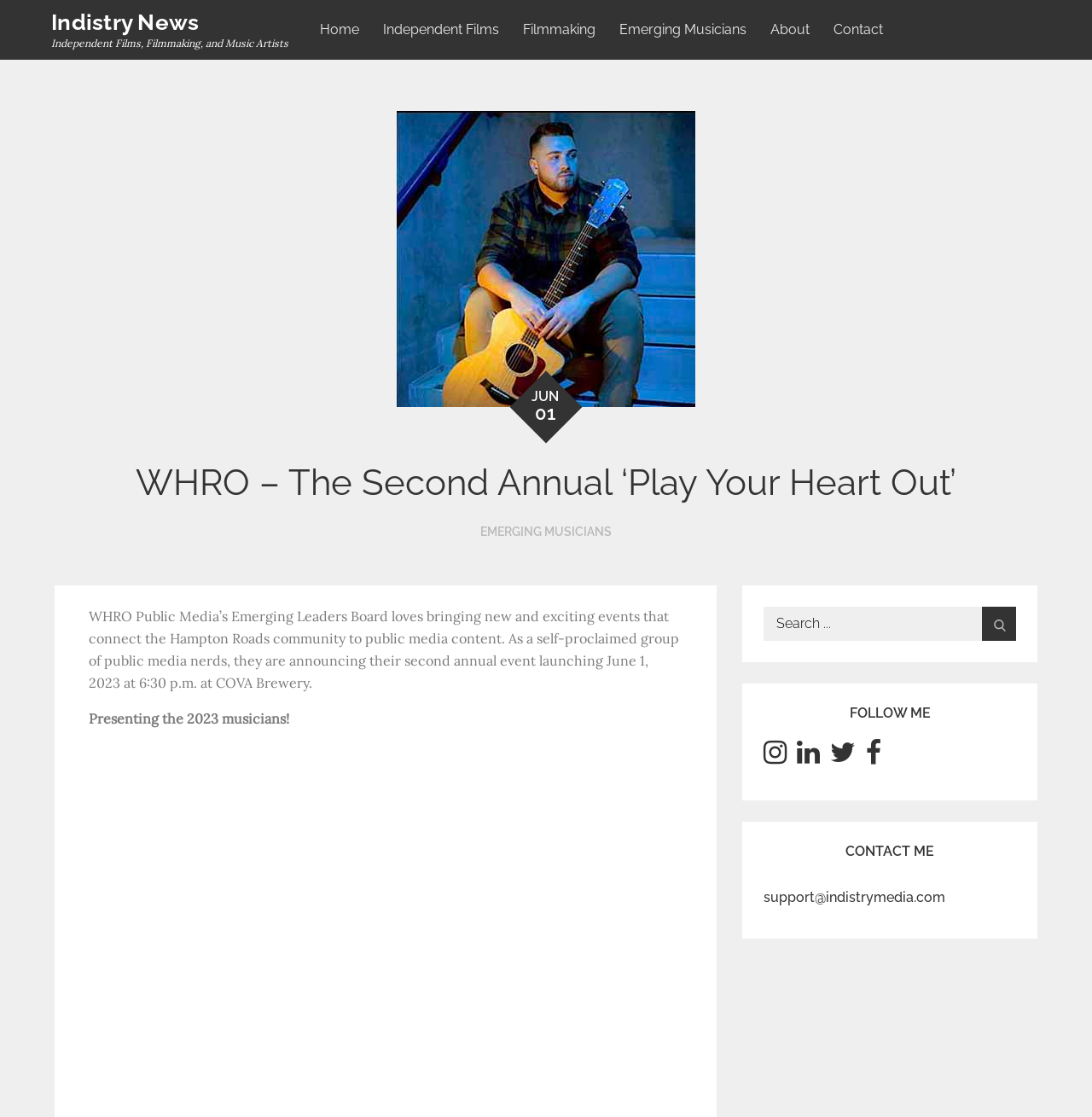What is the event announced by WHRO Public Media’s Emerging Leaders Board?
Look at the image and answer the question using a single word or phrase.

Play Your Heart Out